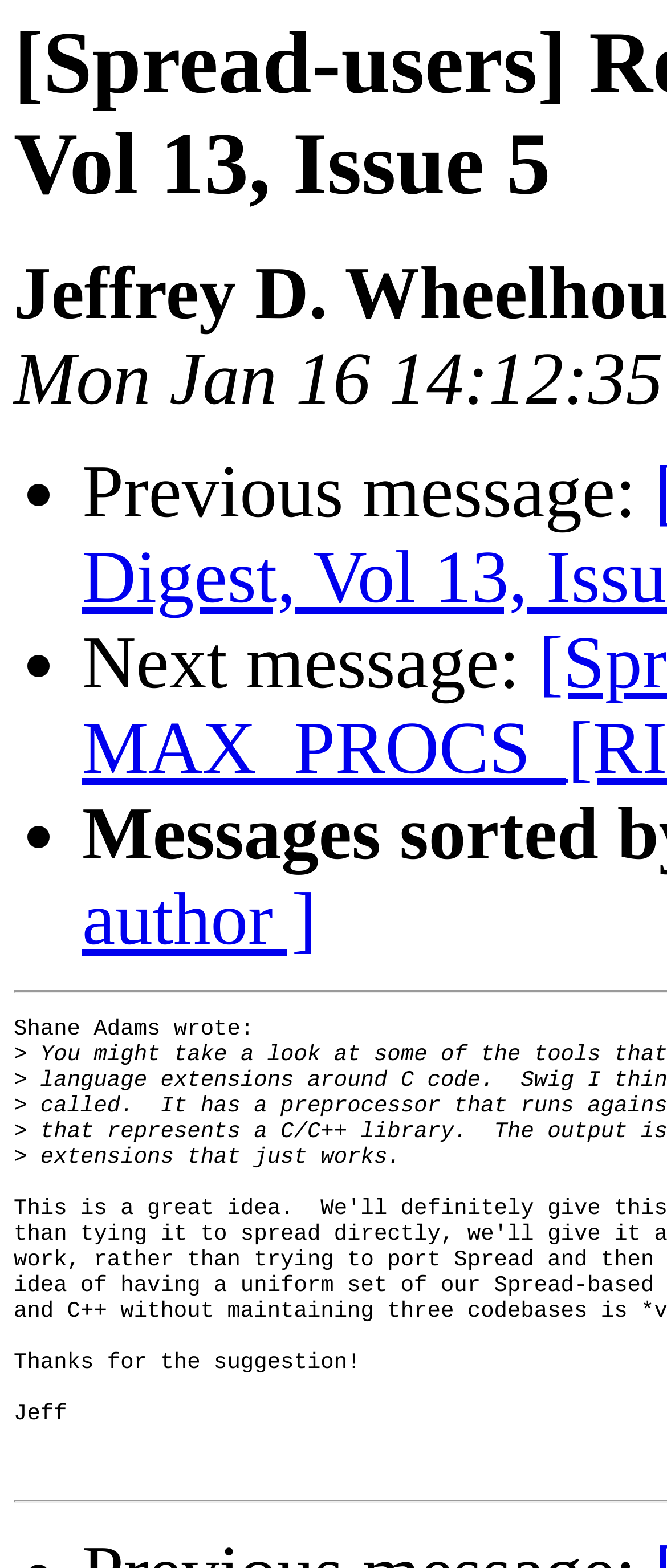Please answer the following question using a single word or phrase: 
What is the first navigation option?

Previous message